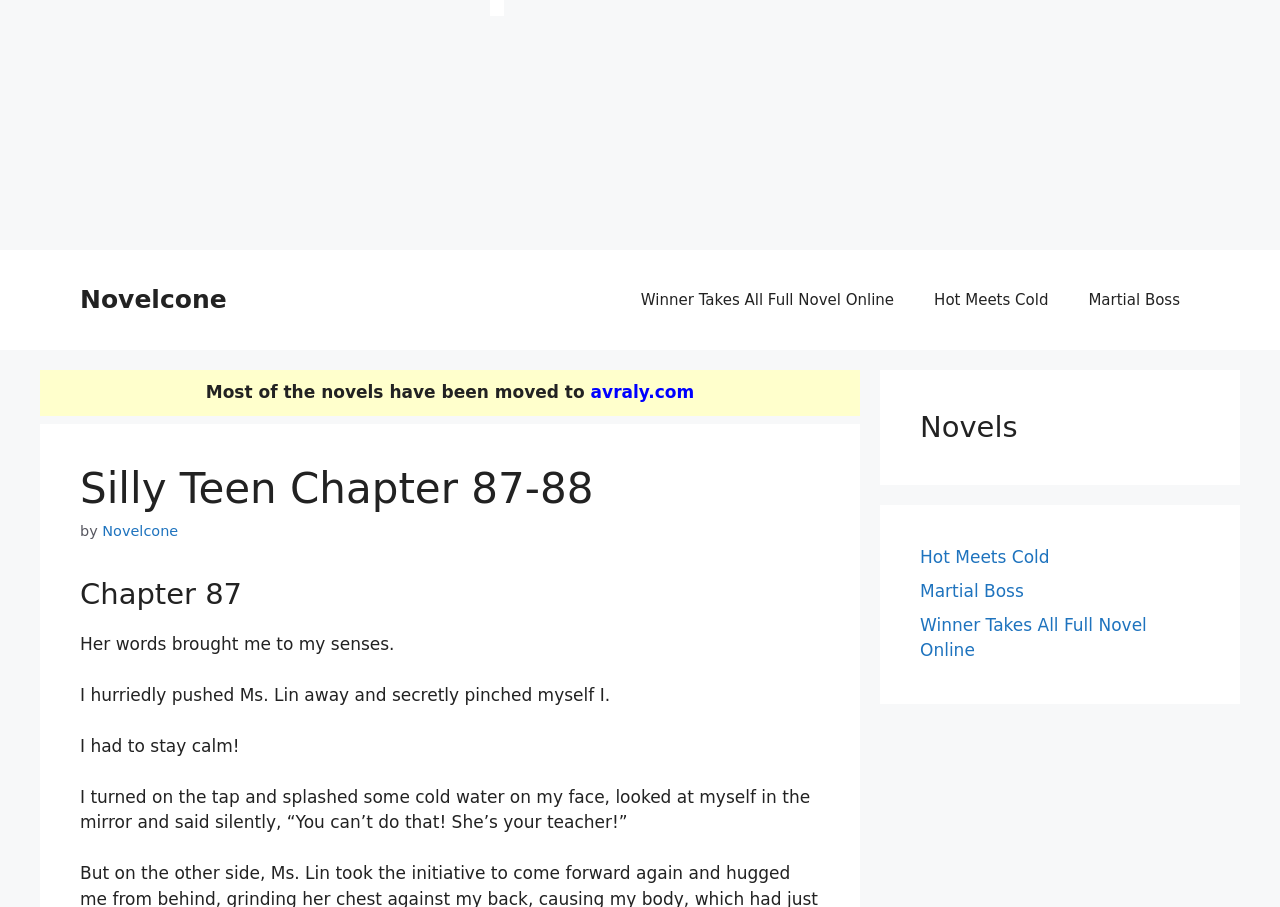What is the author of the novel?
From the image, respond with a single word or phrase.

Novelcone